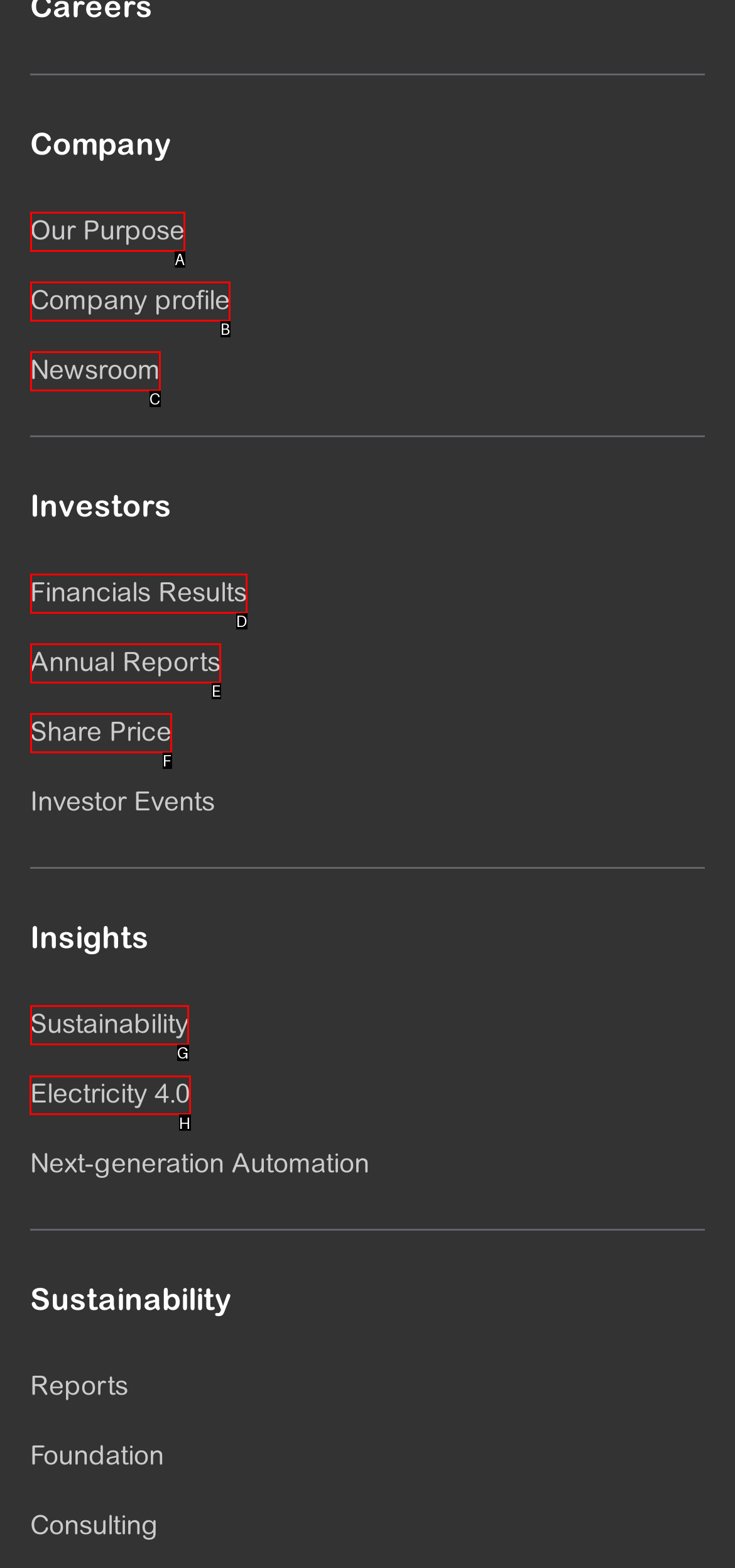Identify the HTML element I need to click to complete this task: Explore next-generation automation Provide the option's letter from the available choices.

H